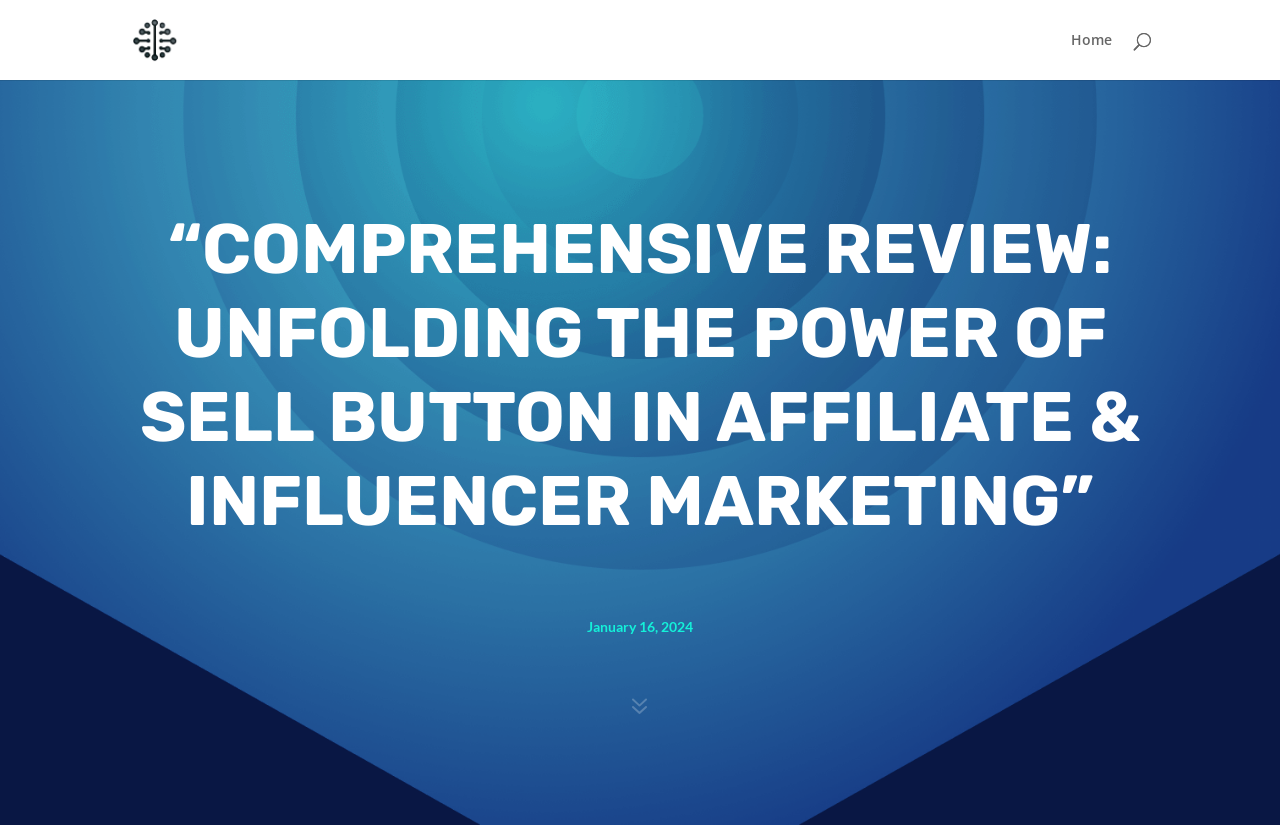Answer this question in one word or a short phrase: What is the text on the top-right corner?

Home